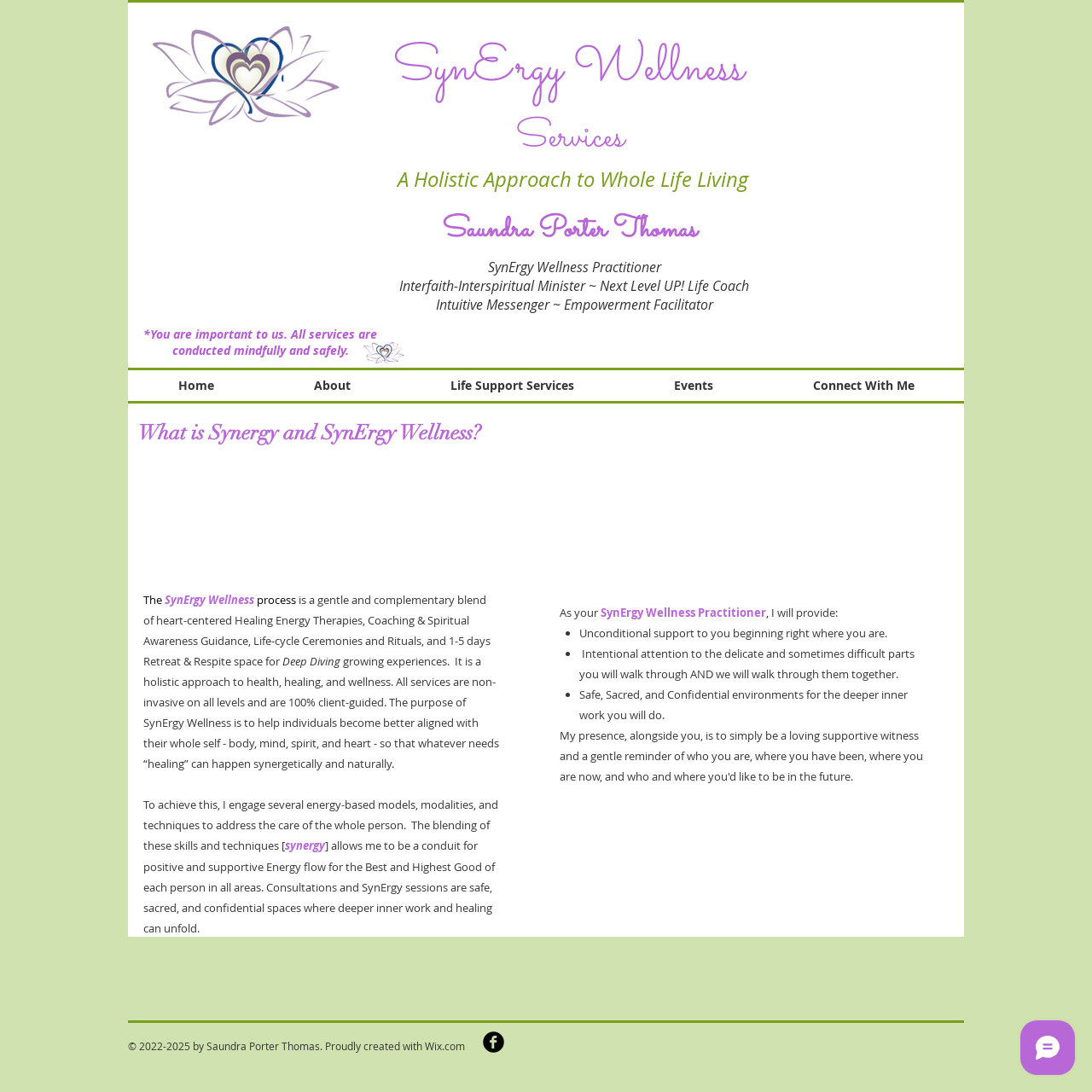Based on the description "About", find the bounding box of the specified UI element.

[0.241, 0.339, 0.366, 0.367]